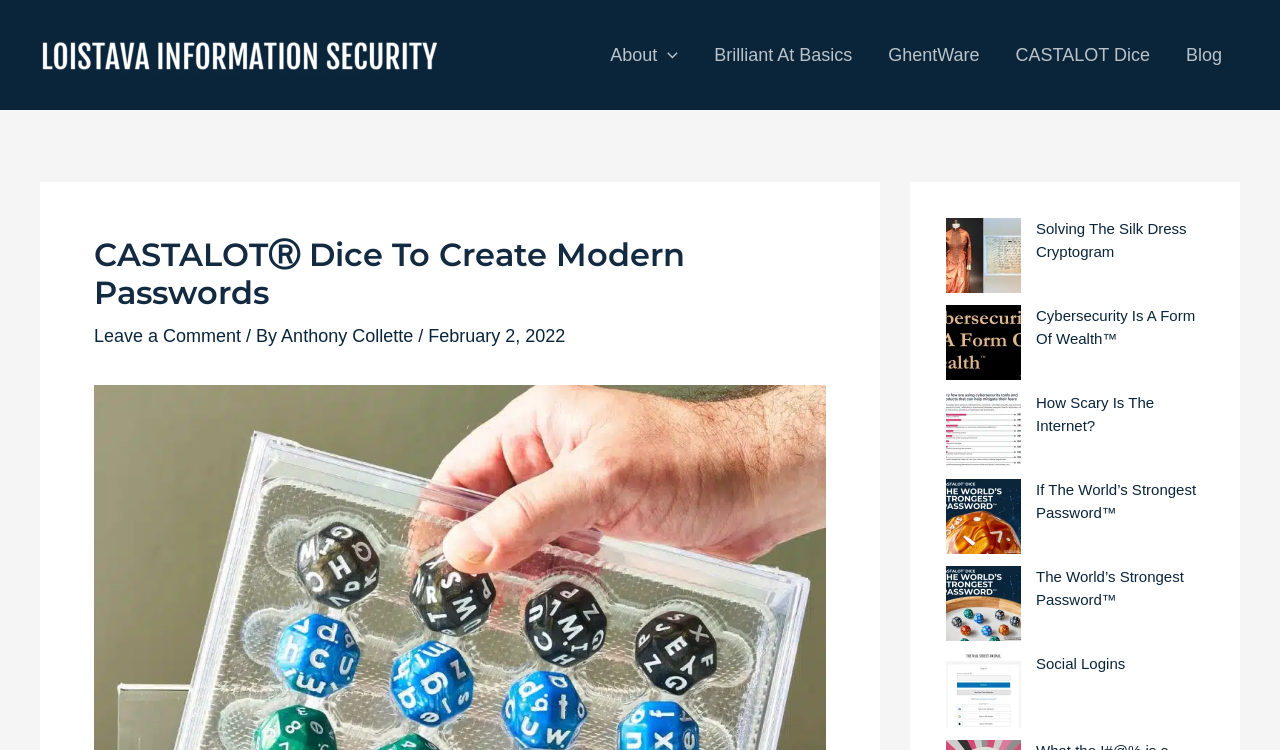Determine the bounding box coordinates of the region to click in order to accomplish the following instruction: "Read the 'Solving The Silk Dress Cryptogram' article". Provide the coordinates as four float numbers between 0 and 1, specifically [left, top, right, bottom].

[0.809, 0.293, 0.927, 0.346]